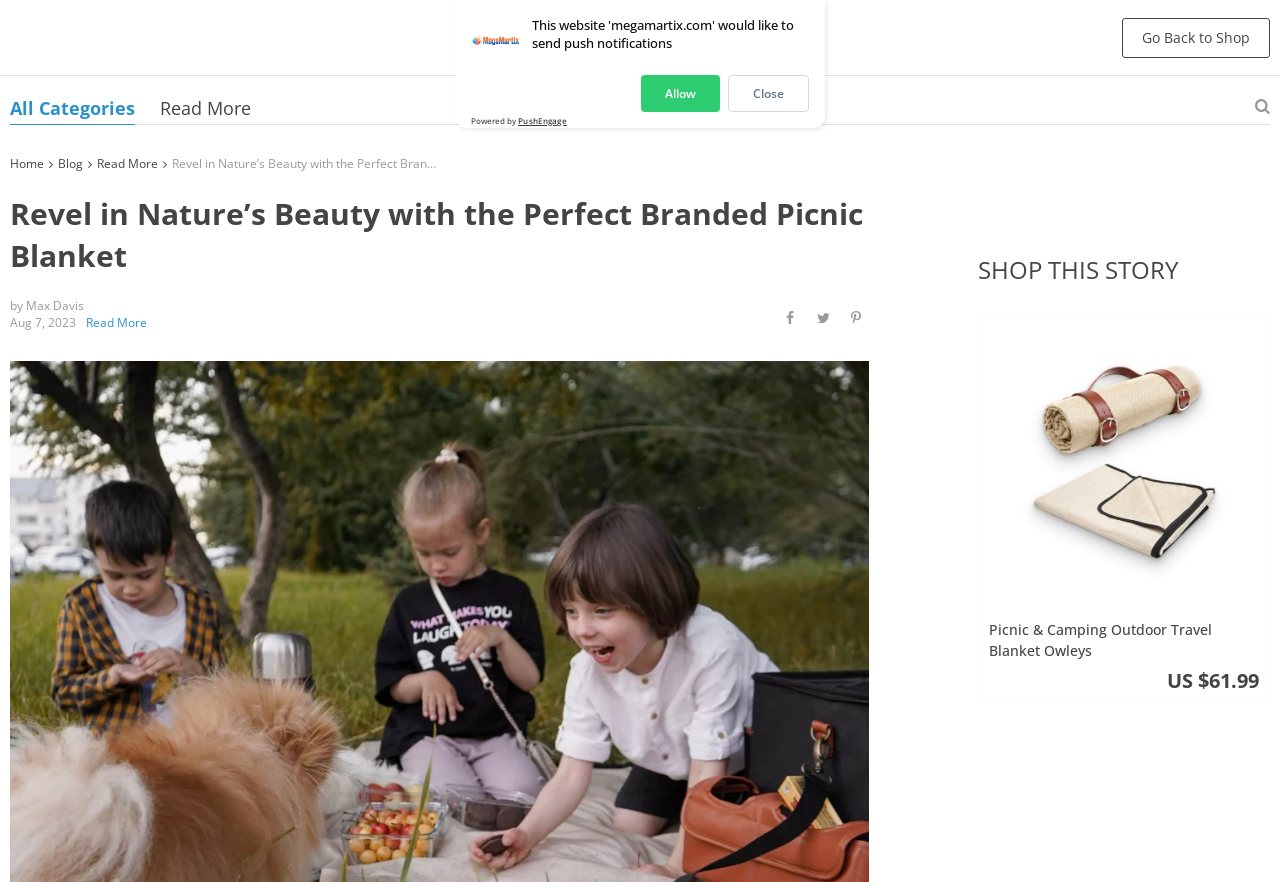Refer to the image and provide a thorough answer to this question:
What is the author of the article?

The author of the article is mentioned in the StaticText element 'by Max Davis' which is located below the heading 'Revel in Nature’s Beauty with the Perfect Branded Picnic Blanket'.